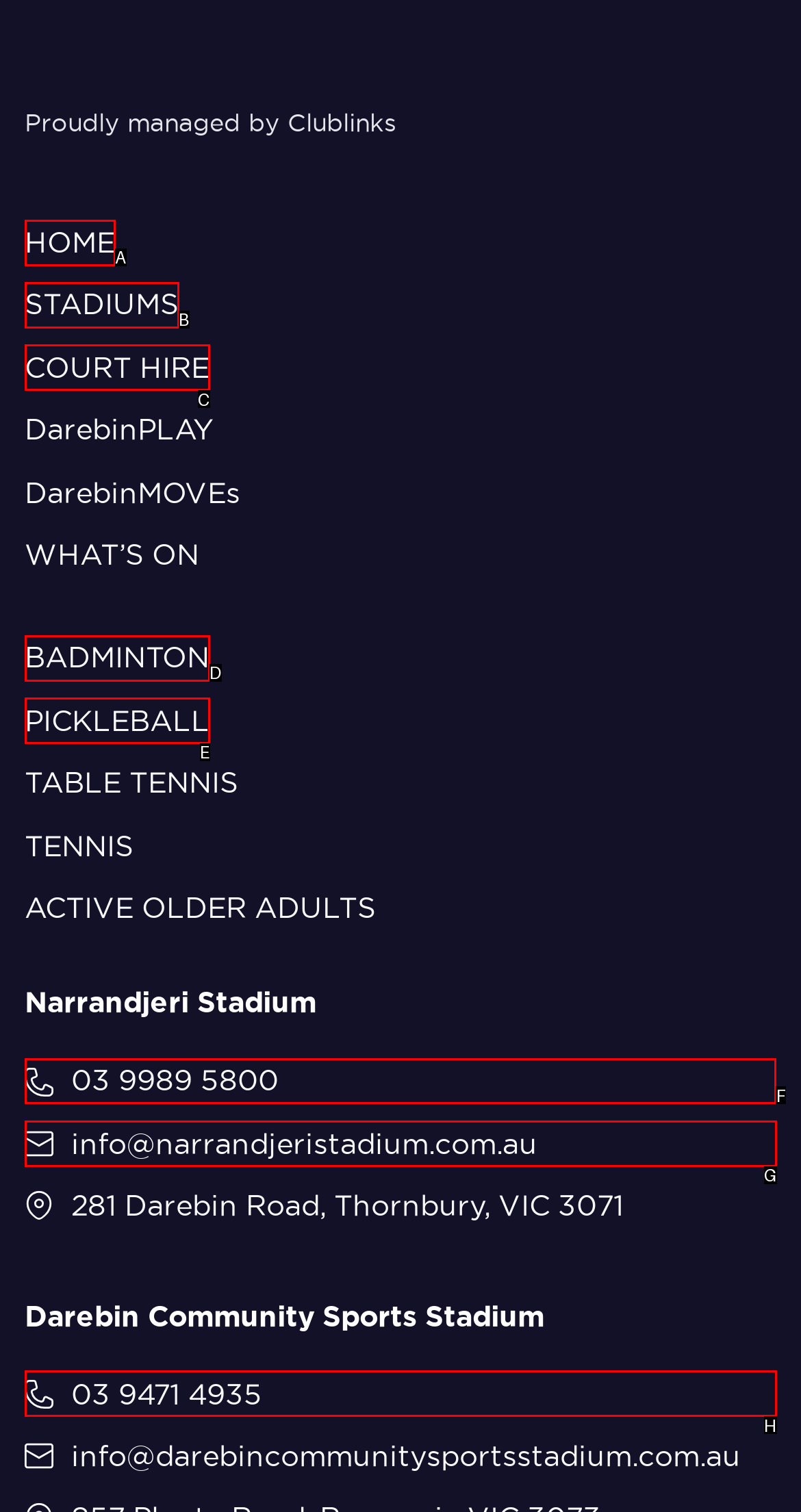Identify the letter of the option that should be selected to accomplish the following task: read about Patty Brisben. Provide the letter directly.

None